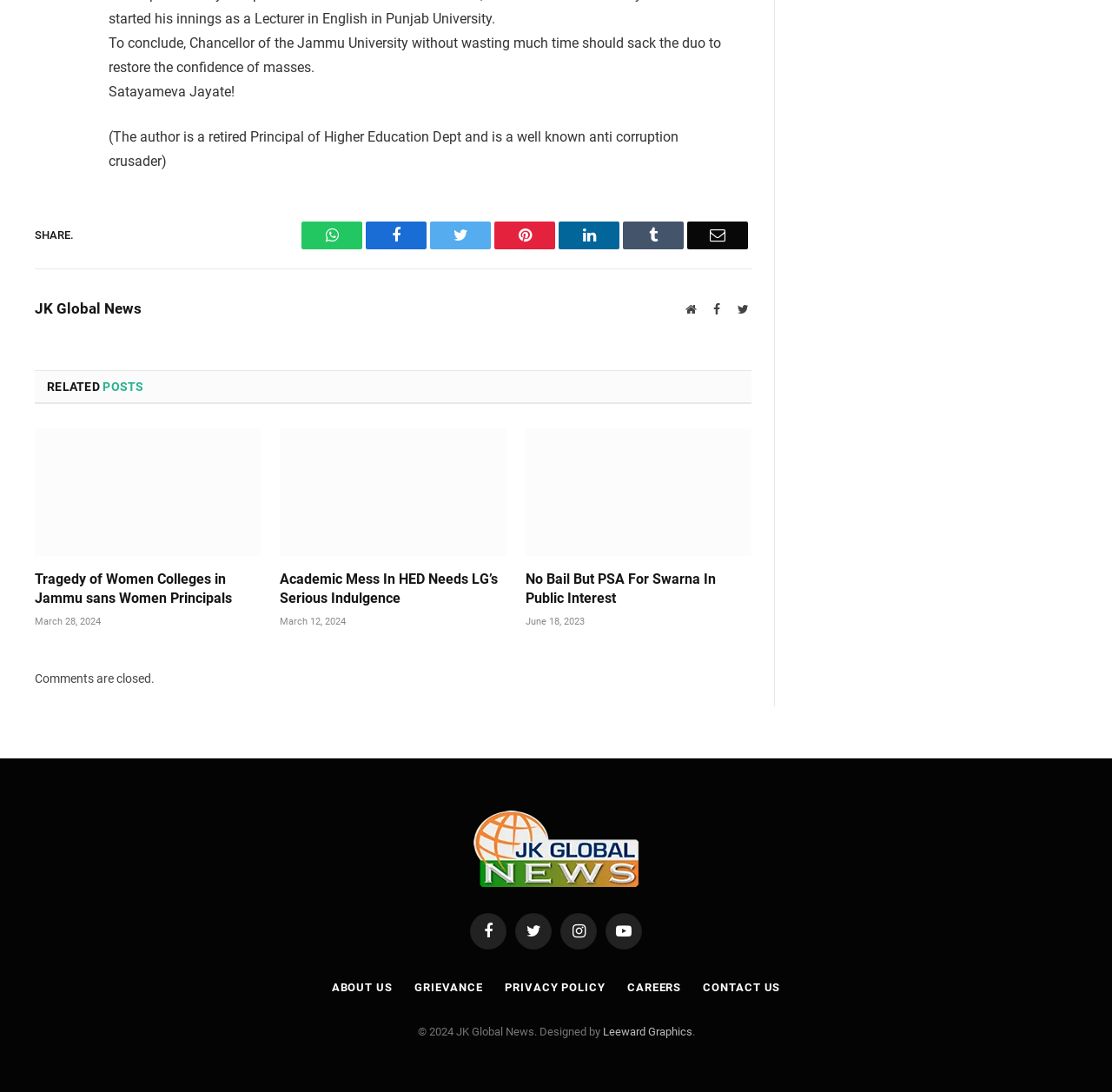Please mark the bounding box coordinates of the area that should be clicked to carry out the instruction: "Open Tragedy of Women Colleges in Jammu sans Women Principals".

[0.031, 0.522, 0.235, 0.556]